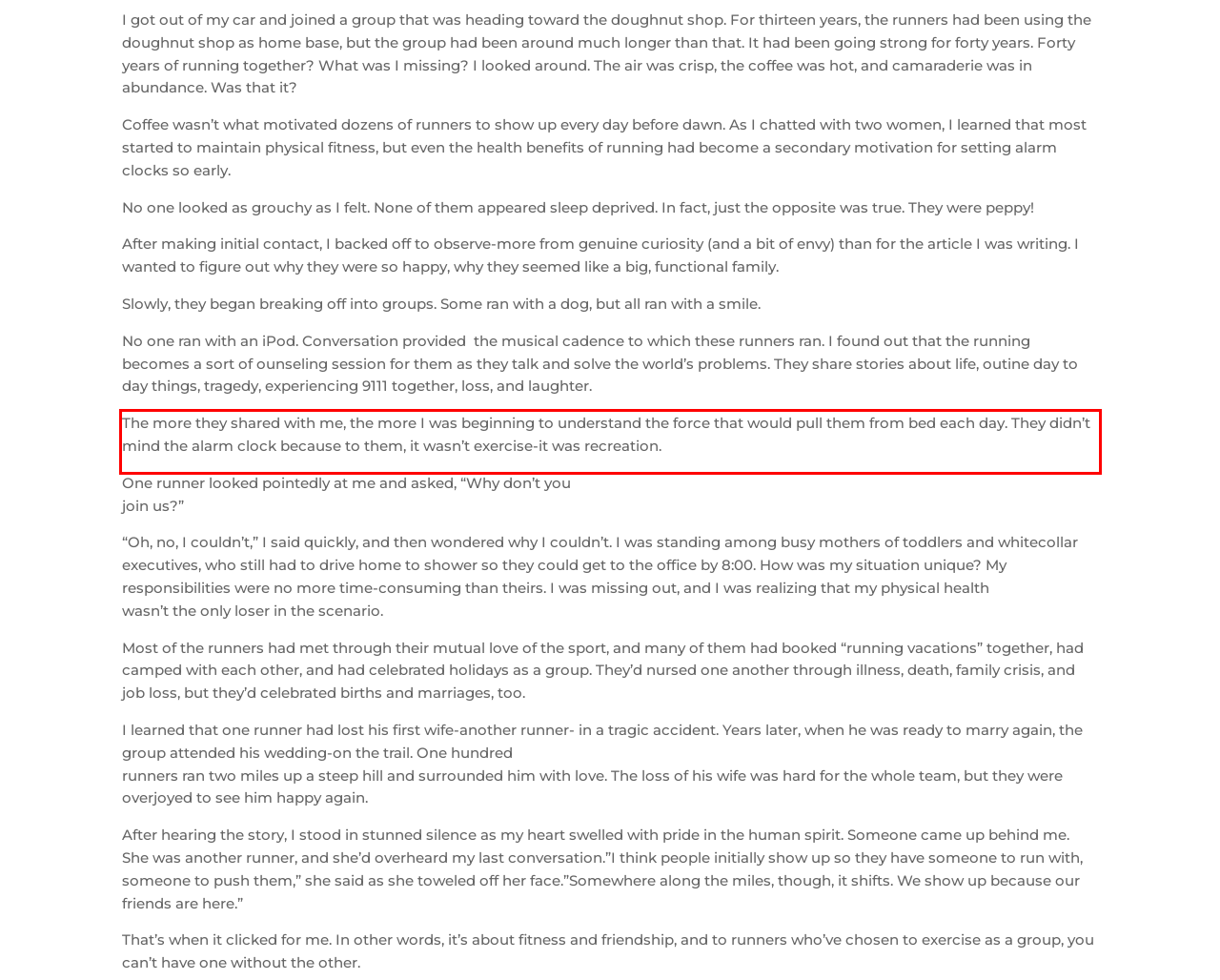Look at the provided screenshot of the webpage and perform OCR on the text within the red bounding box.

The more they shared with me, the more I was beginning to understand the force that would pull them from bed each day. They didn’t mind the alarm clock because to them, it wasn’t exercise-it was recreation.